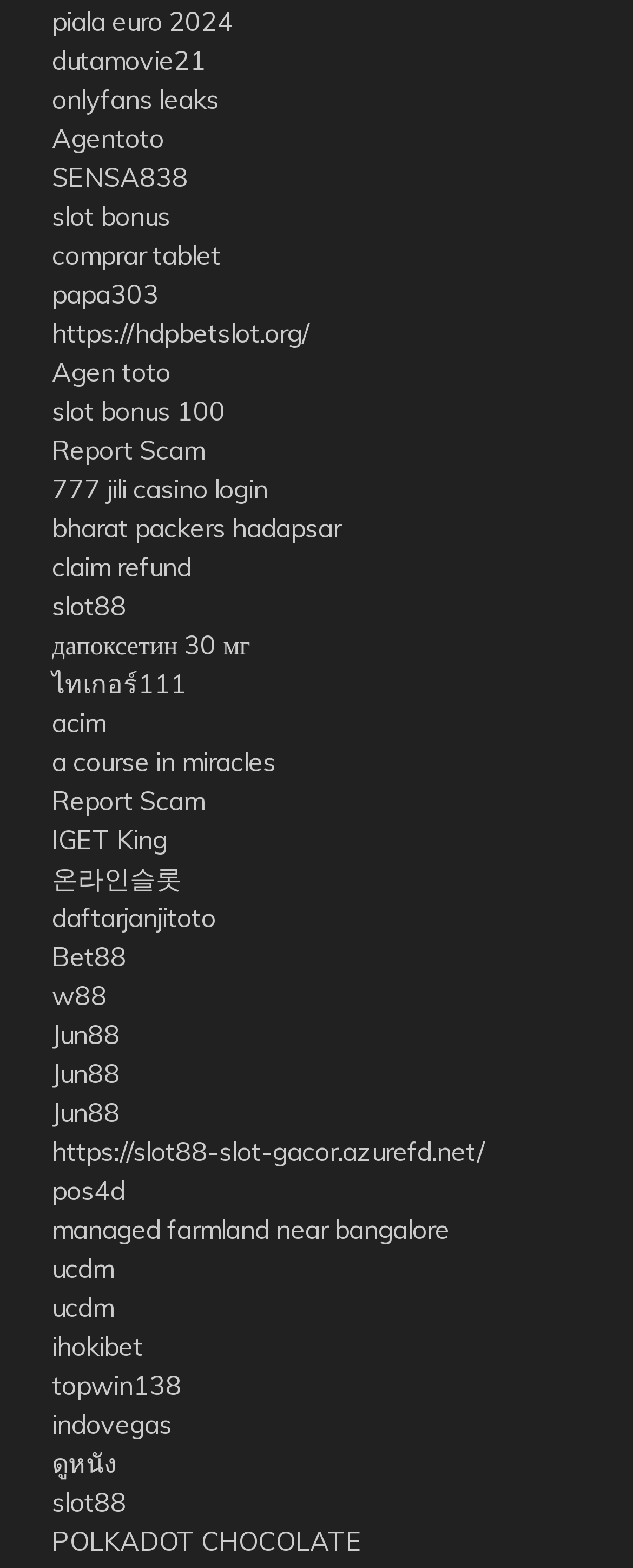Reply to the question below using a single word or brief phrase:
Are there any links related to online slots?

Yes